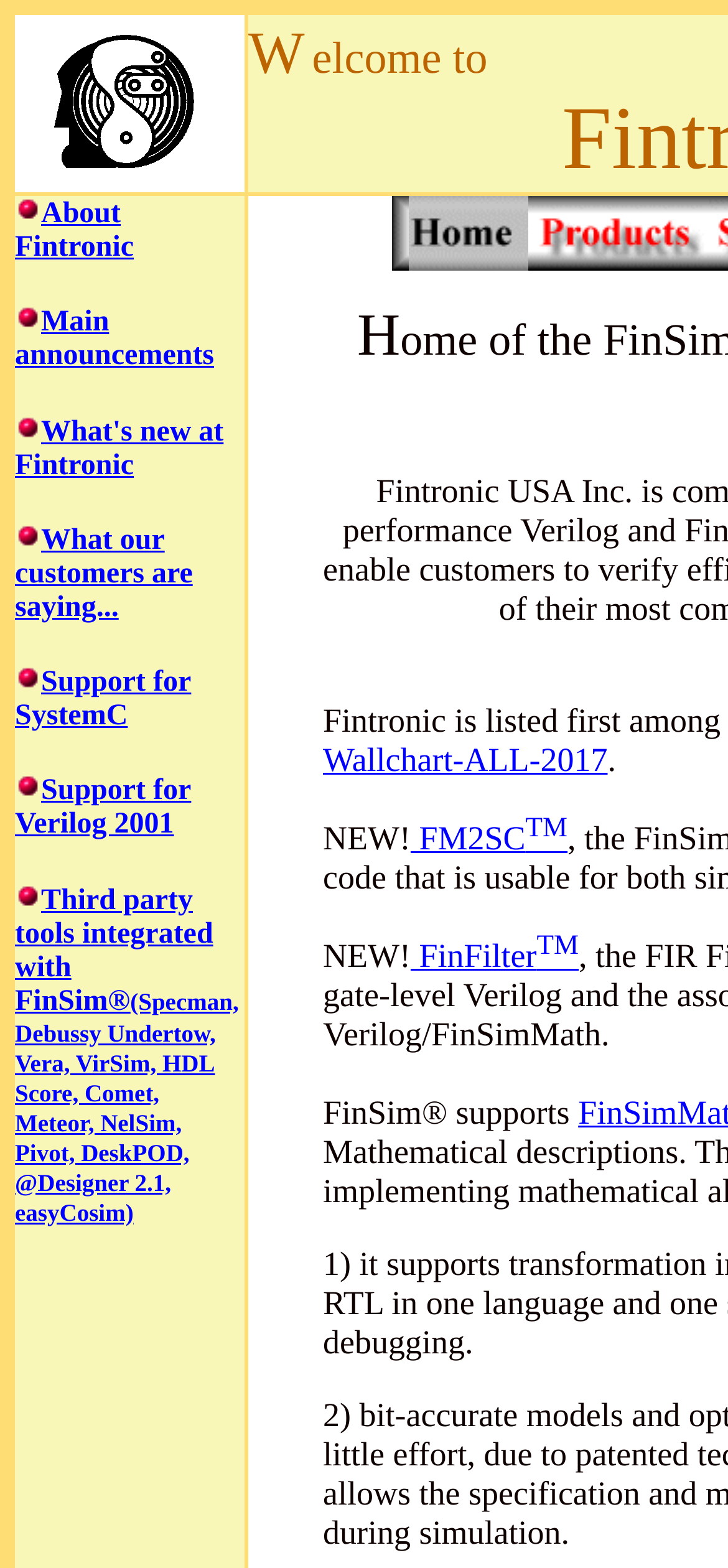What is the main topic of this webpage?
Based on the screenshot, answer the question with a single word or phrase.

Fintronic USA